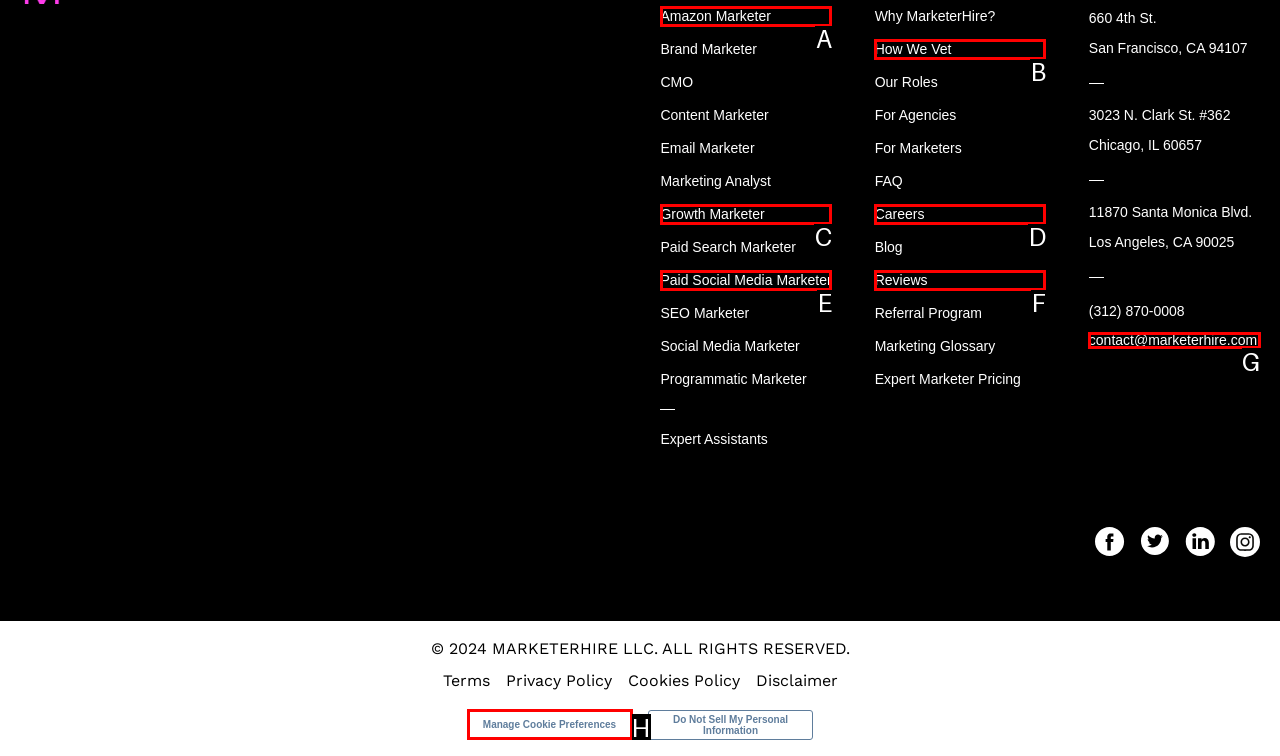Pick the option that corresponds to: Paid Social Media Marketer
Provide the letter of the correct choice.

E